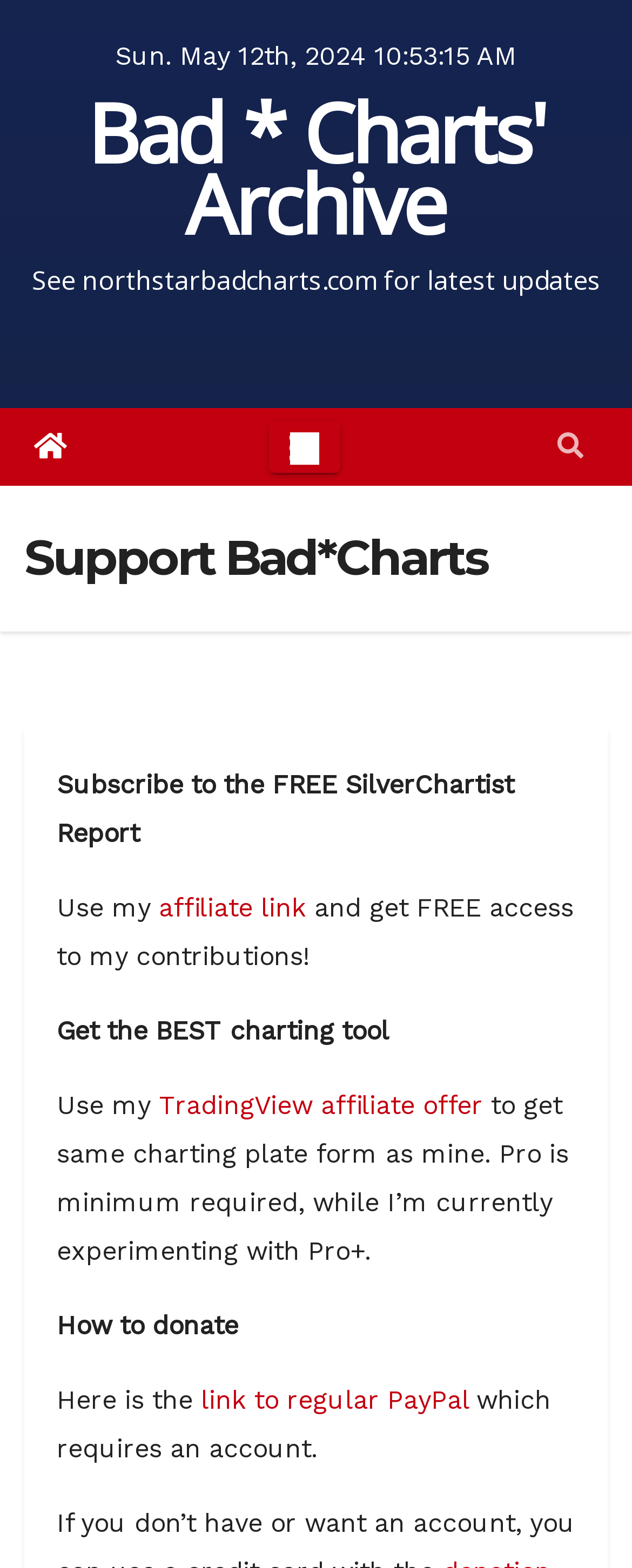Using the format (top-left x, top-left y, bottom-right x, bottom-right y), and given the element description, identify the bounding box coordinates within the screenshot: link to regular PayPal

[0.318, 0.883, 0.741, 0.903]